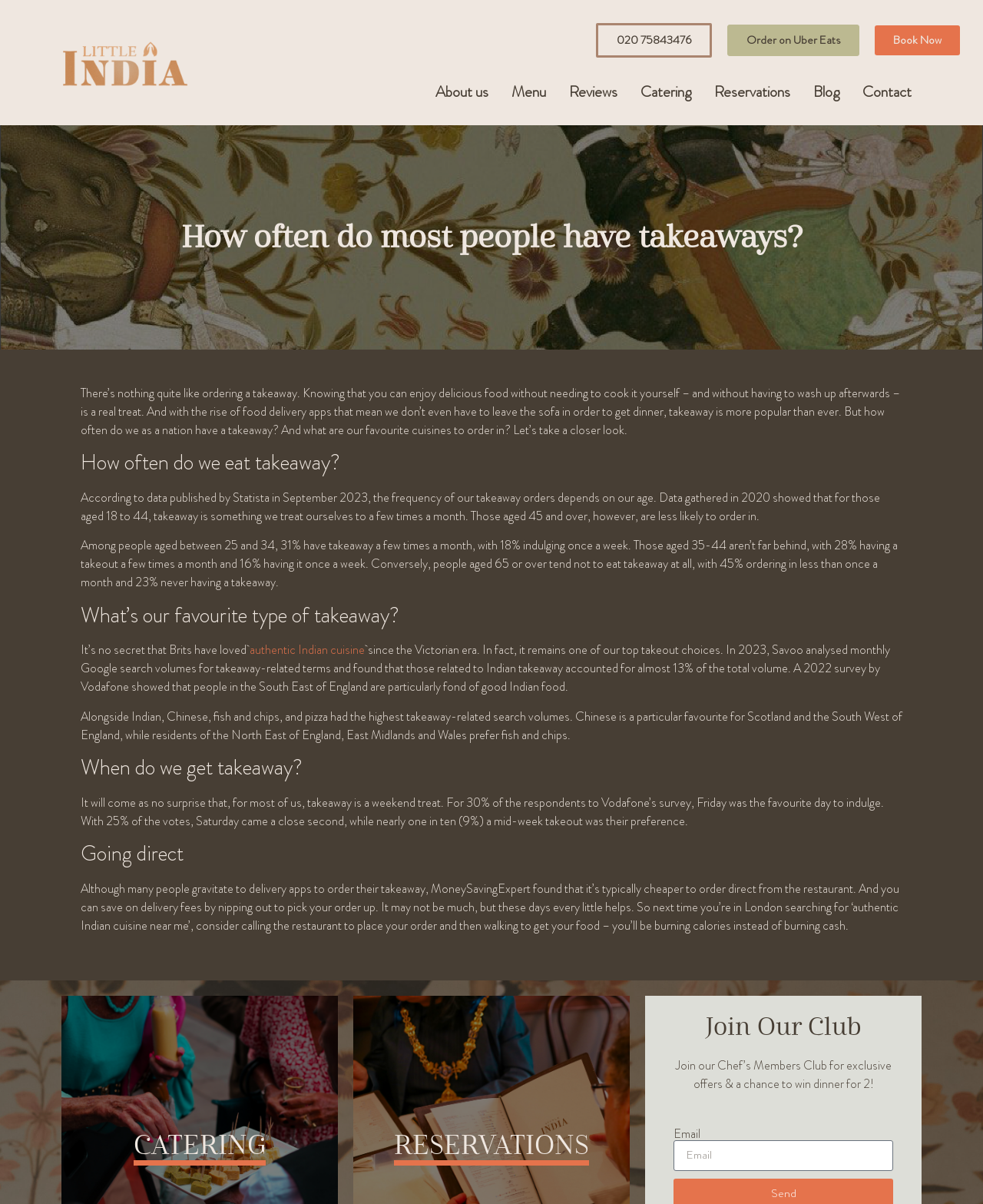Please identify the bounding box coordinates of the element's region that I should click in order to complete the following instruction: "Enter Email". The bounding box coordinates consist of four float numbers between 0 and 1, i.e., [left, top, right, bottom].

[0.685, 0.947, 0.909, 0.972]